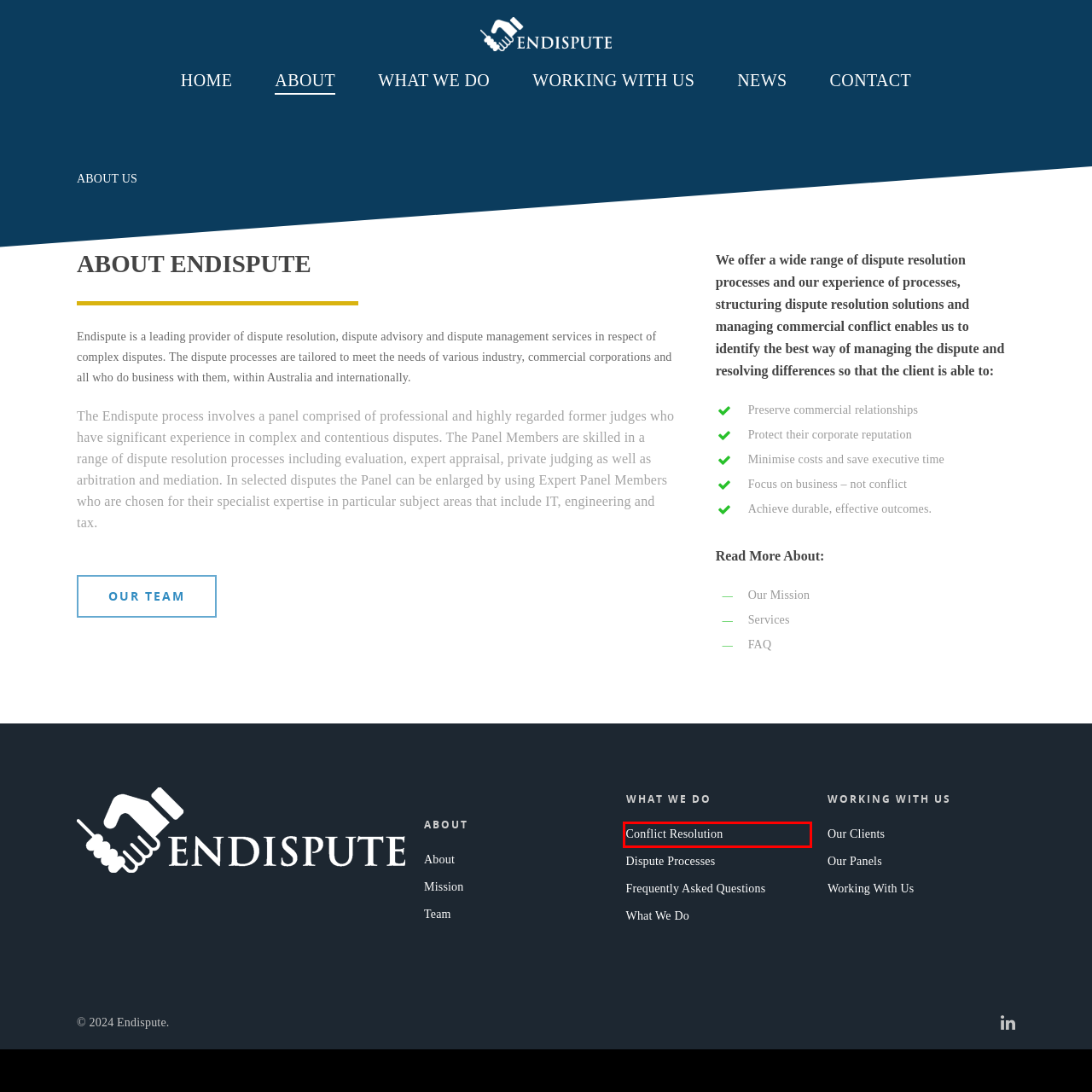You have a screenshot showing a webpage with a red bounding box highlighting an element. Choose the webpage description that best fits the new webpage after clicking the highlighted element. The descriptions are:
A. Contact - Endispute
B. Endispute - Conflict Resolution Options
C. Conflict Resolution - Endispute
D. What We Do - Endispute
E. Mission - Endispute
F. Frequently Asked Questions - Endispute
G. Dispute Processes - Endispute
H. News - Endispute

C